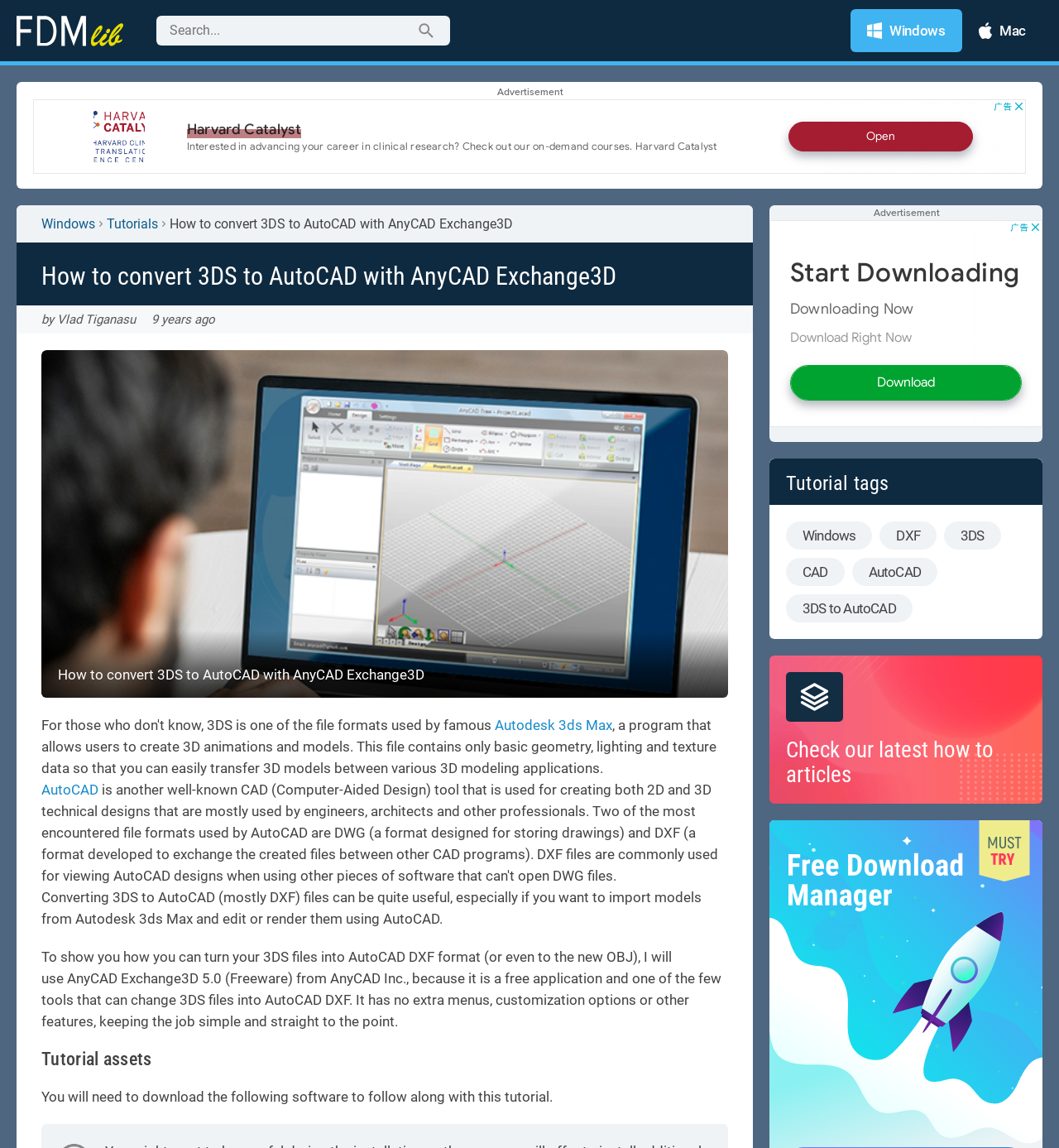Identify and provide the title of the webpage.

How to convert 3DS to AutoCAD with AnyCAD Exchange3D